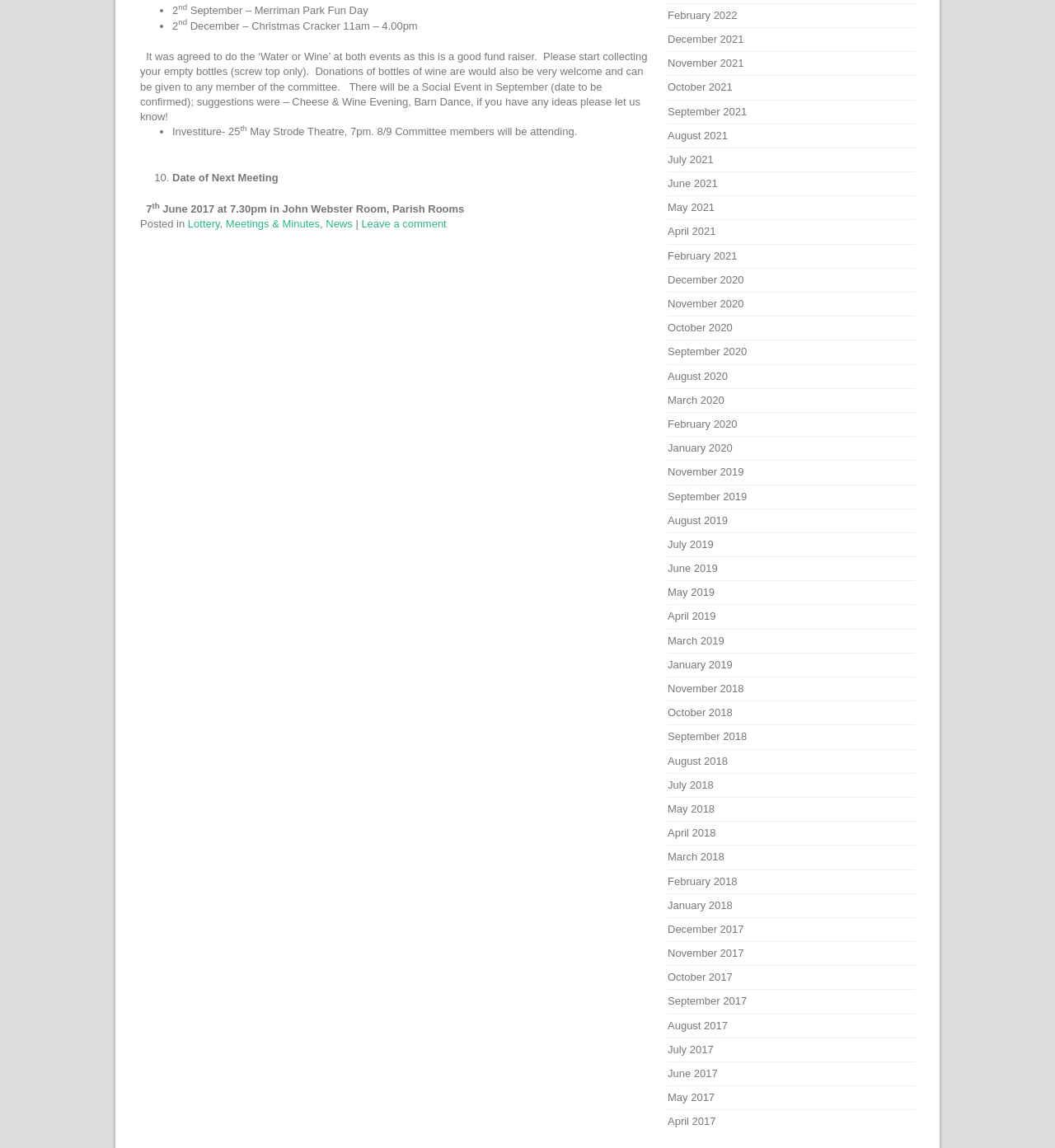Please identify the bounding box coordinates of the clickable area that will allow you to execute the instruction: "Go to the 'June 2021' archive".

[0.633, 0.154, 0.68, 0.165]